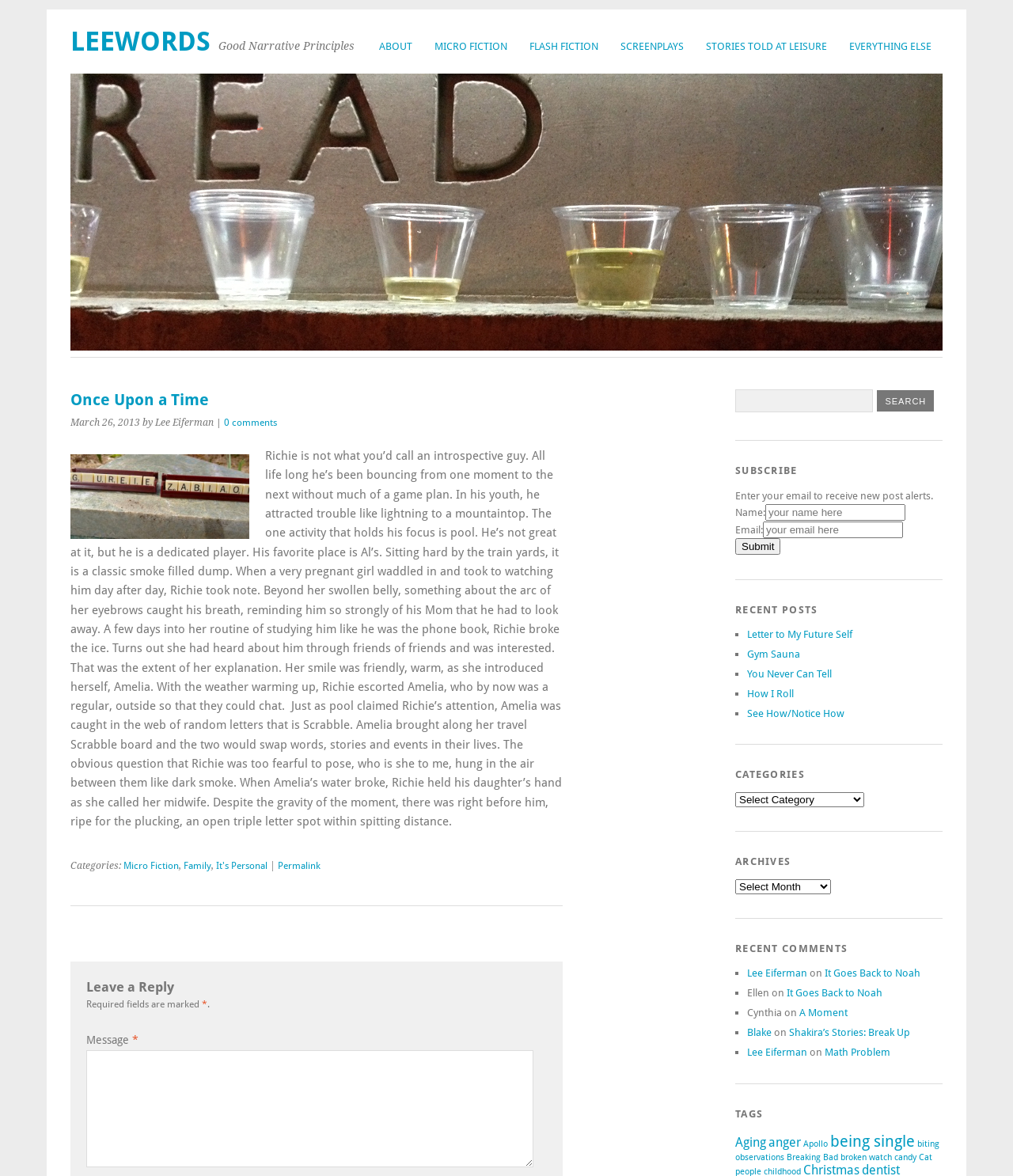Please provide a detailed answer to the question below based on the screenshot: 
What is the name of the website?

The name of the website can be found in the heading element with the text 'LEEWORDS' at the top of the webpage.